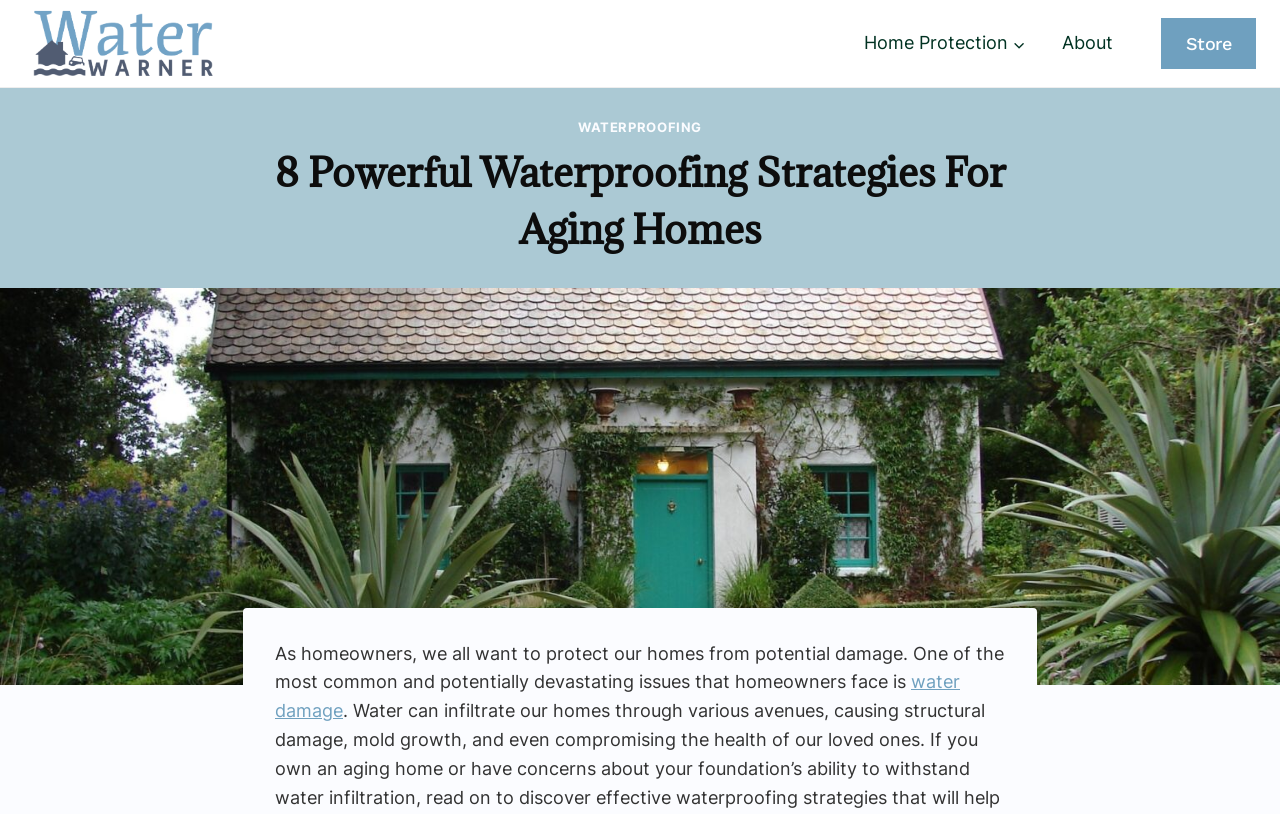Analyze and describe the webpage in a detailed narrative.

The webpage is about waterproofing strategies for aging homes, with a focus on protecting homes from water damage. At the top left, there is a link to "Water Warner". To the right of this link, there is a primary navigation menu with three links: "Home Protection" with an expandable child menu, "About", and "Store" at the far right. 

Below the navigation menu, there is a prominent link to "WATERPROOFING" in the middle of the page. 

The main content of the page is headed by a title "8 Powerful Waterproofing Strategies For Aging Homes", which is followed by a paragraph of text that discusses the importance of protecting homes from water damage. Within this paragraph, there is a link to "water damage".